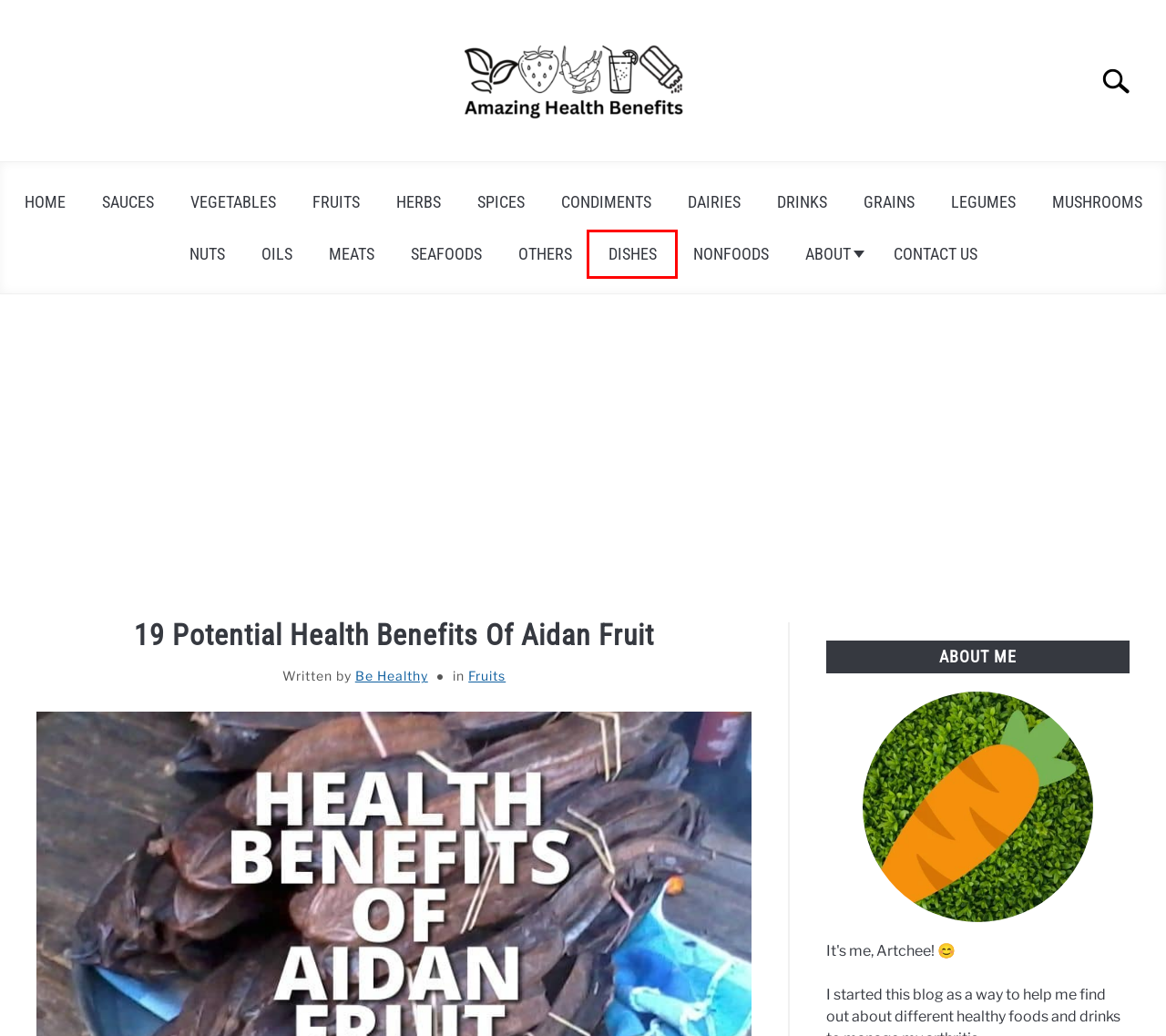After examining the screenshot of a webpage with a red bounding box, choose the most accurate webpage description that corresponds to the new page after clicking the element inside the red box. Here are the candidates:
A. Fruits Archives | Amazing Health Benefits
B. Dishes Archives | Amazing Health Benefits
C. Herbs Archives | Amazing Health Benefits
D. Legumes Archives | Amazing Health Benefits
E. Drinks Archives | Amazing Health Benefits
F. Others Archives | Amazing Health Benefits
G. Condiments Archives | Amazing Health Benefits
H. Seafoods Archives | Amazing Health Benefits

B